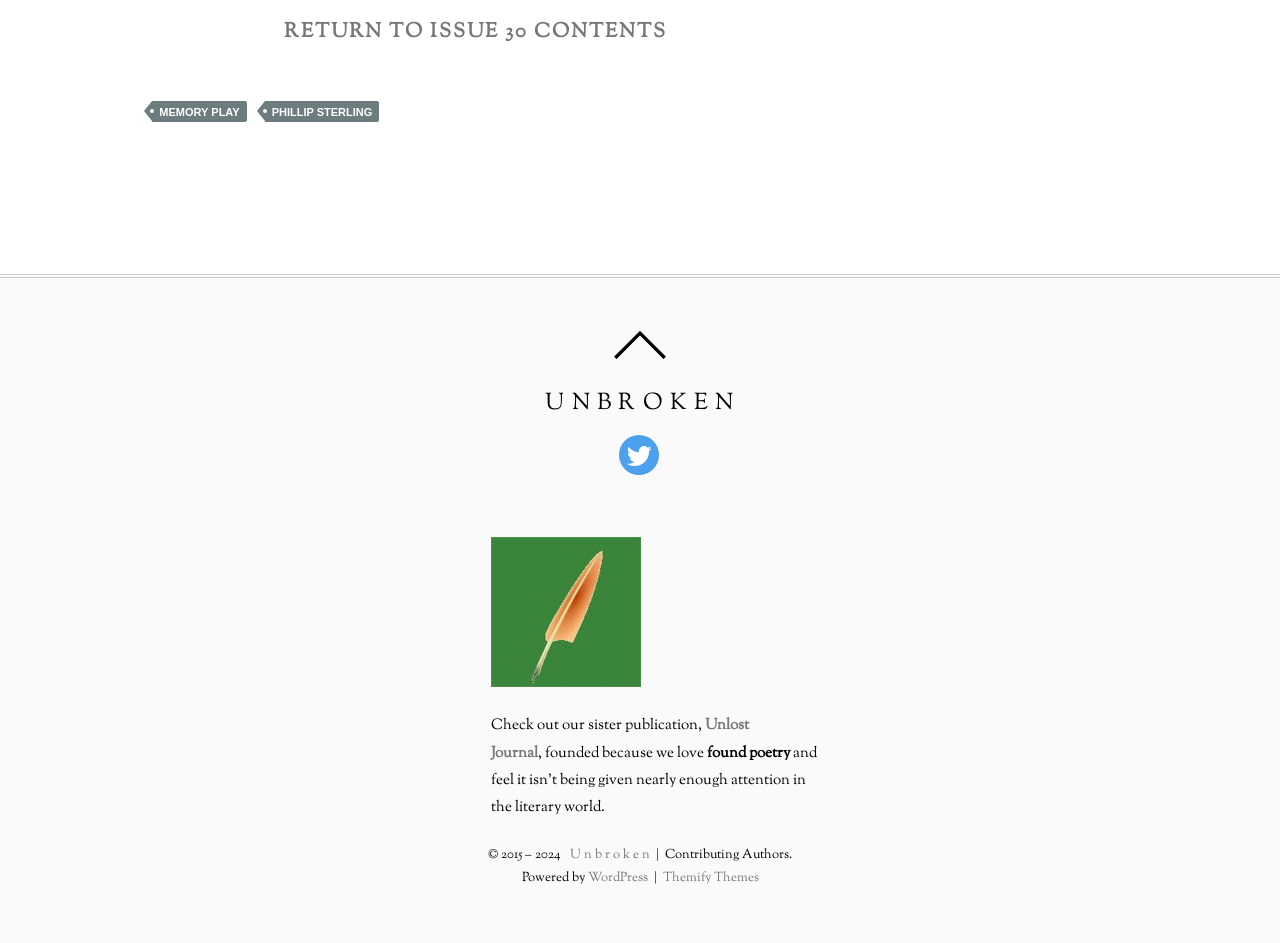Using the given element description, provide the bounding box coordinates (top-left x, top-left y, bottom-right x, bottom-right y) for the corresponding UI element in the screenshot: alt="Unlost Journal icon"

[0.384, 0.729, 0.501, 0.752]